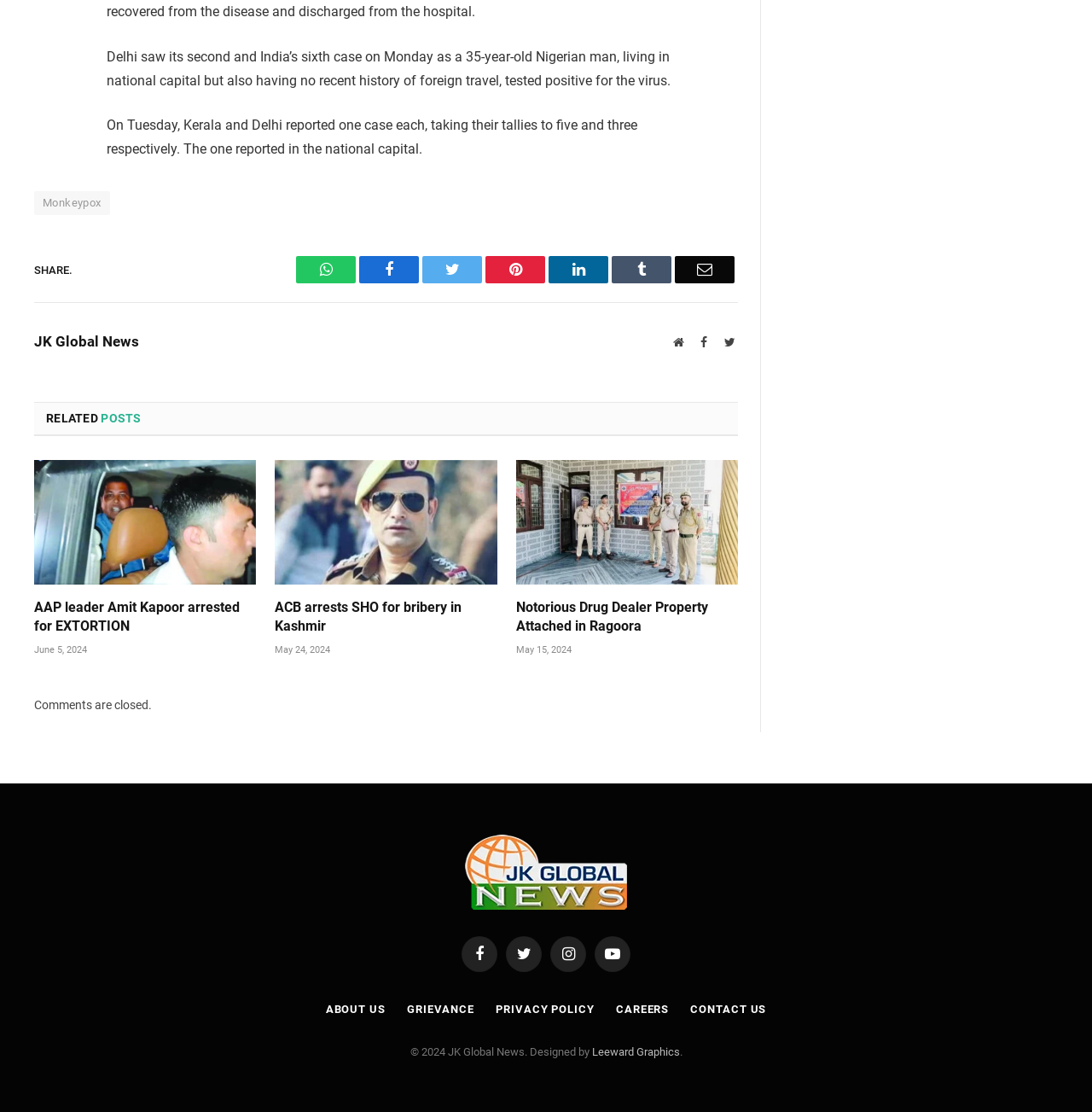Please identify the bounding box coordinates of the clickable area that will allow you to execute the instruction: "Share on WhatsApp".

[0.271, 0.231, 0.326, 0.255]